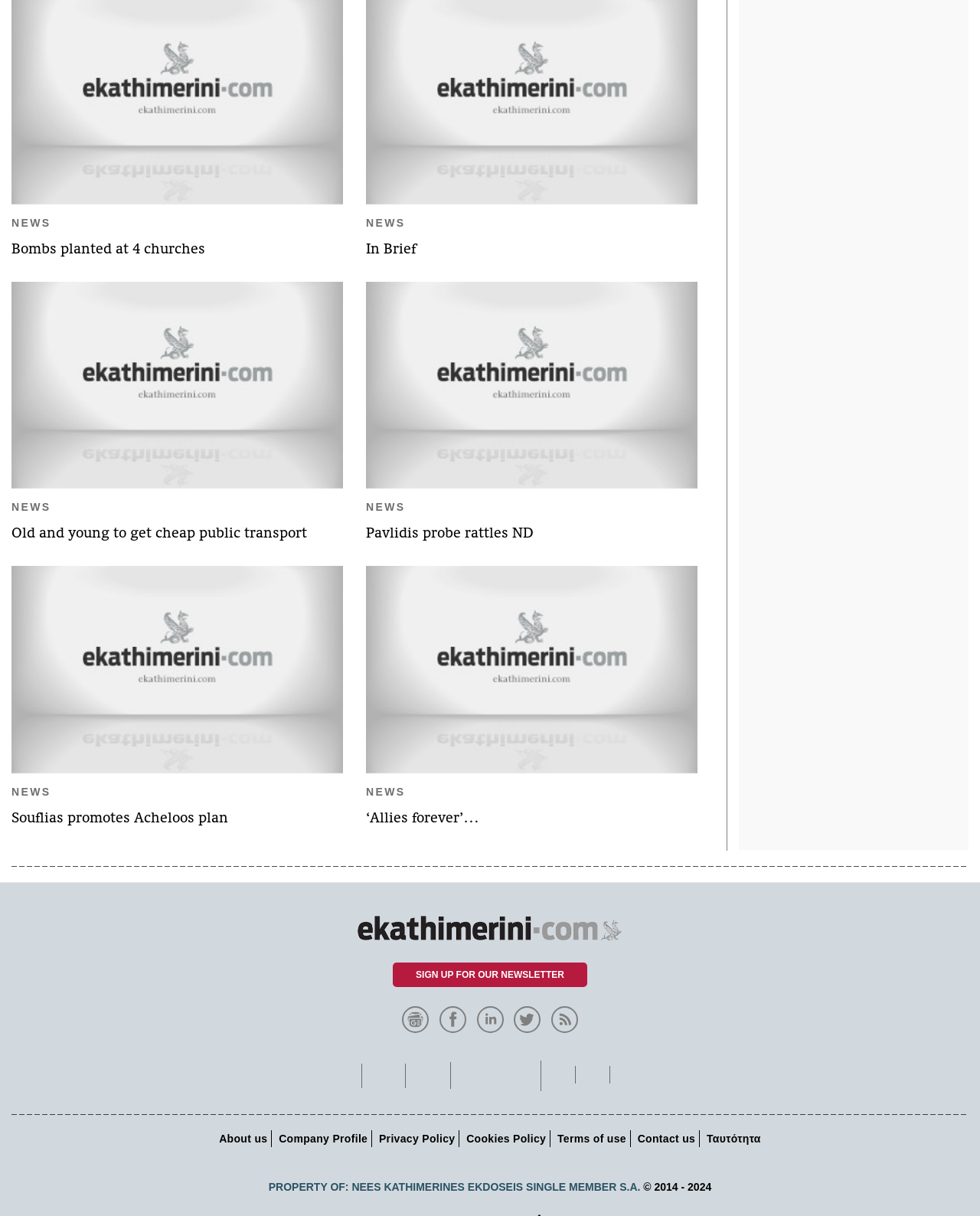Please give the bounding box coordinates of the area that should be clicked to fulfill the following instruction: "Check the footer logo". The coordinates should be in the format of four float numbers from 0 to 1, i.e., [left, top, right, bottom].

[0.363, 0.762, 0.637, 0.772]